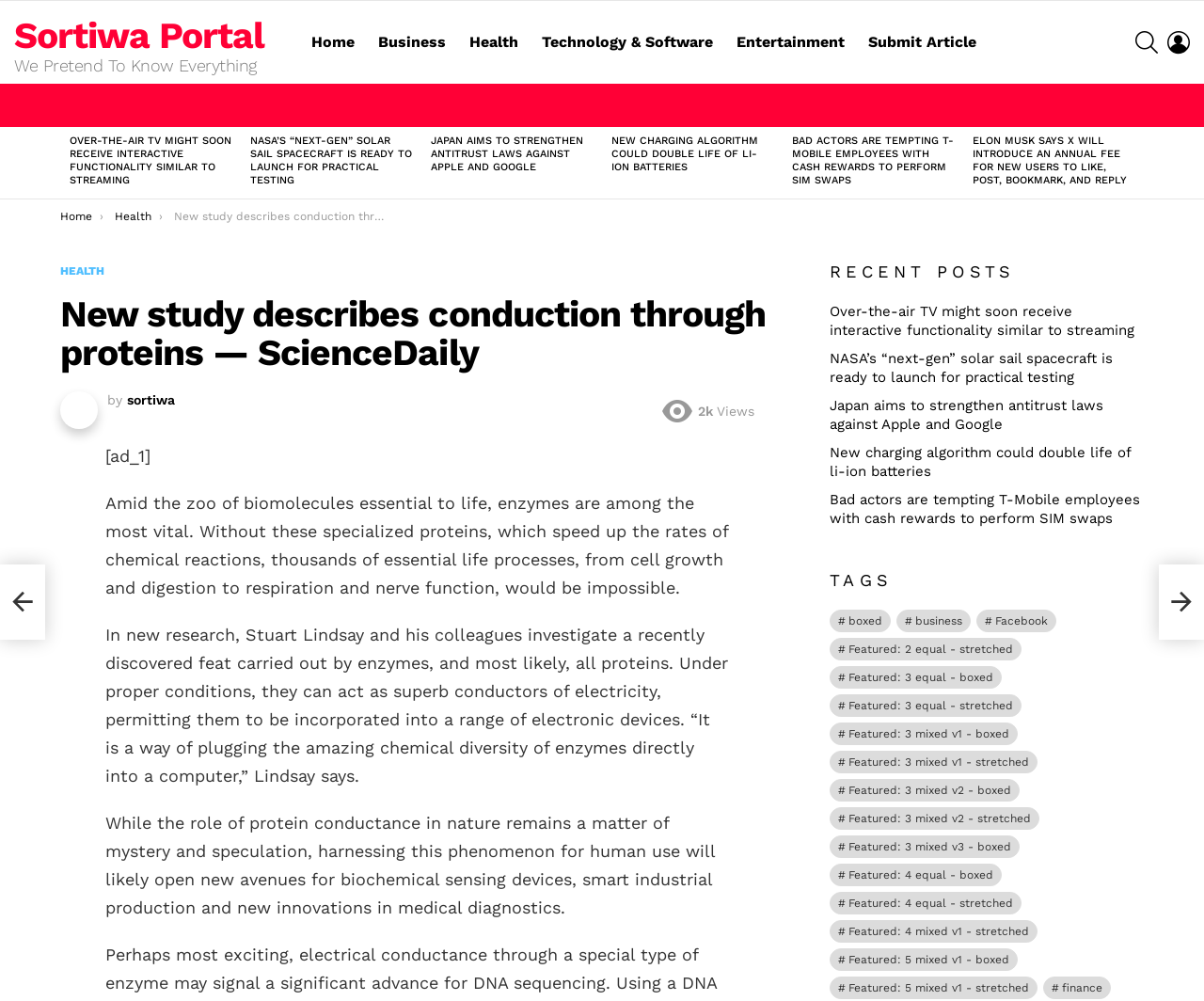Locate the bounding box coordinates of the segment that needs to be clicked to meet this instruction: "Share on Twitter".

None